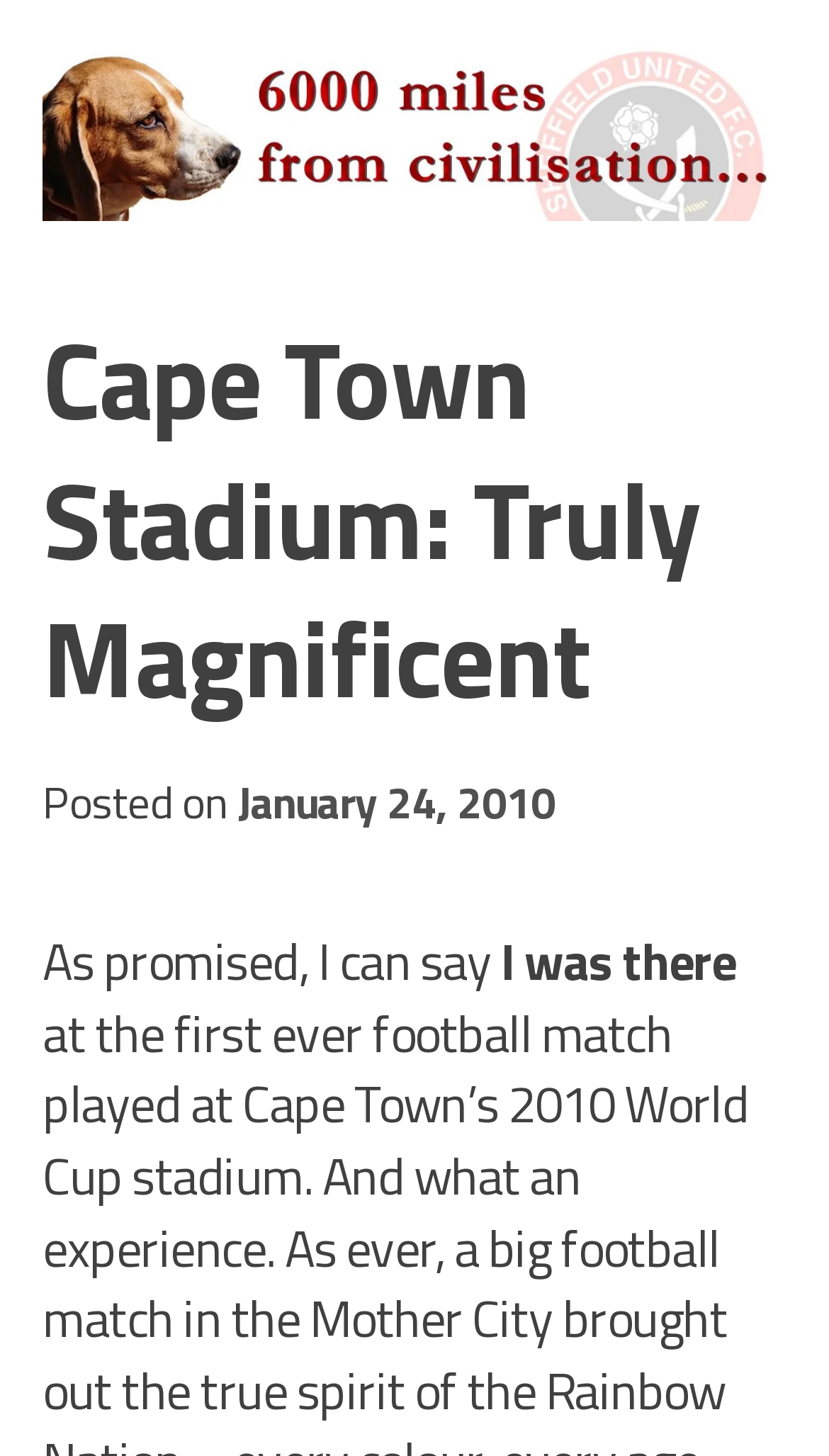Extract the primary header of the webpage and generate its text.

Cape Town Stadium: Truly Magnificent